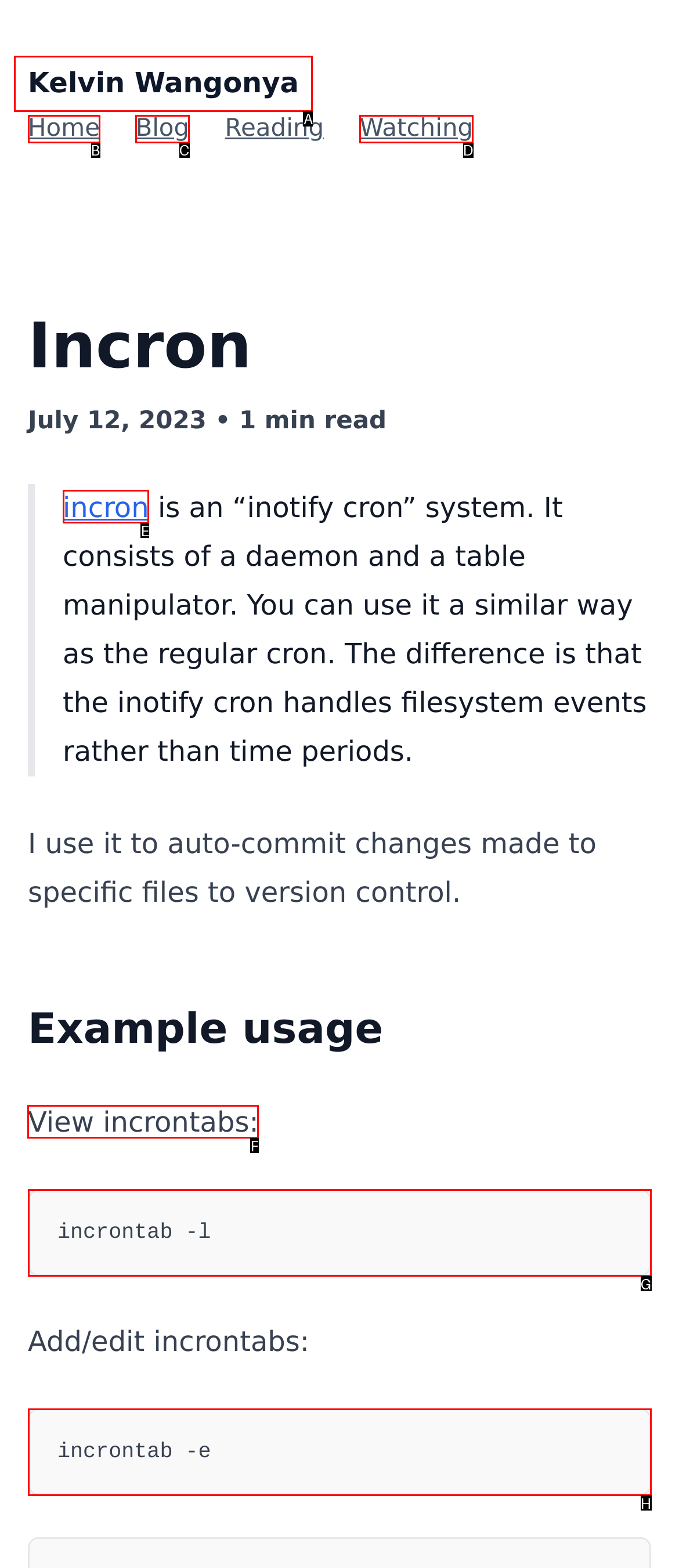Identify the correct option to click in order to complete this task: view incrontabs
Answer with the letter of the chosen option directly.

F